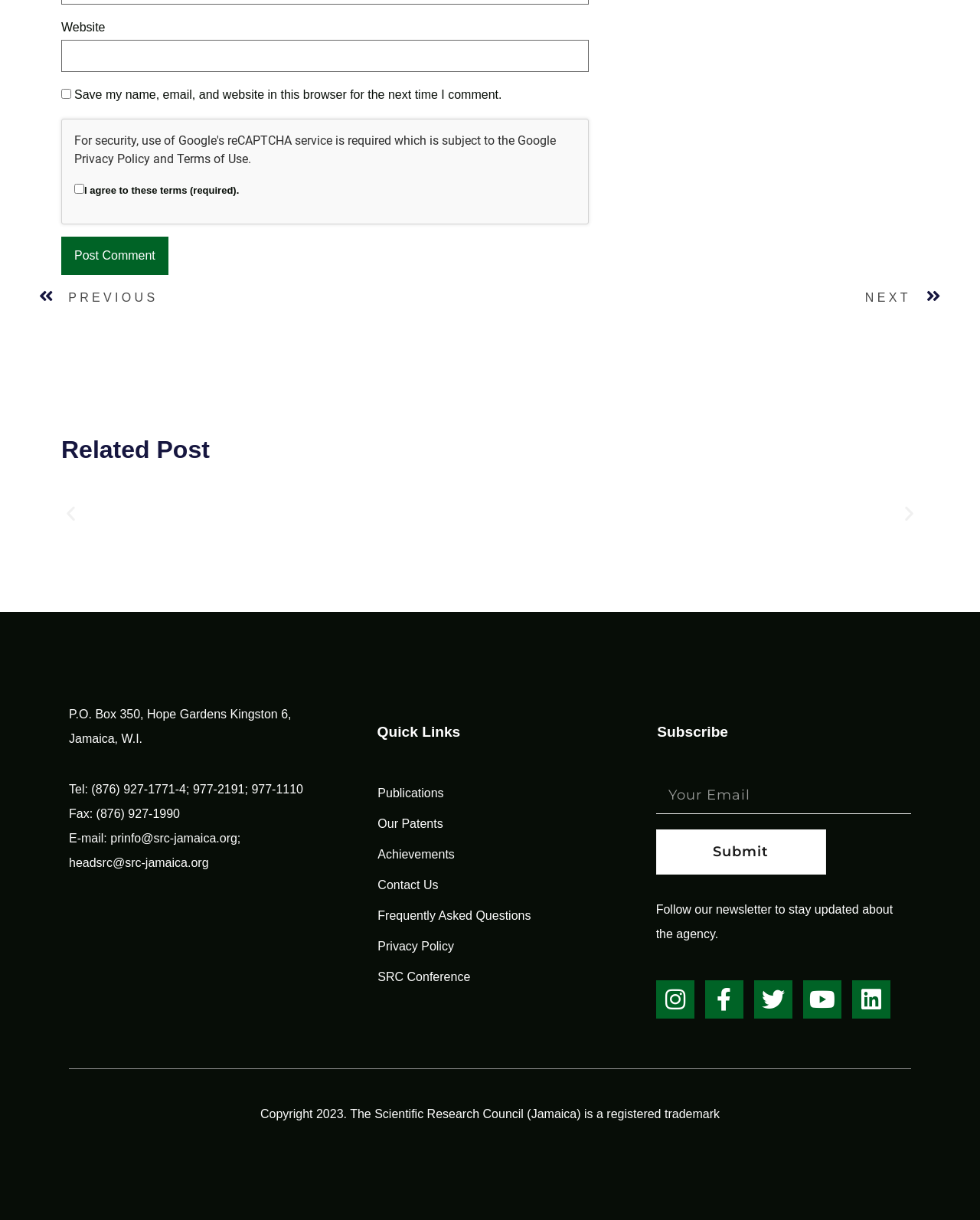Locate the bounding box coordinates of the clickable region necessary to complete the following instruction: "Follow on Instagram". Provide the coordinates in the format of four float numbers between 0 and 1, i.e., [left, top, right, bottom].

[0.669, 0.804, 0.708, 0.835]